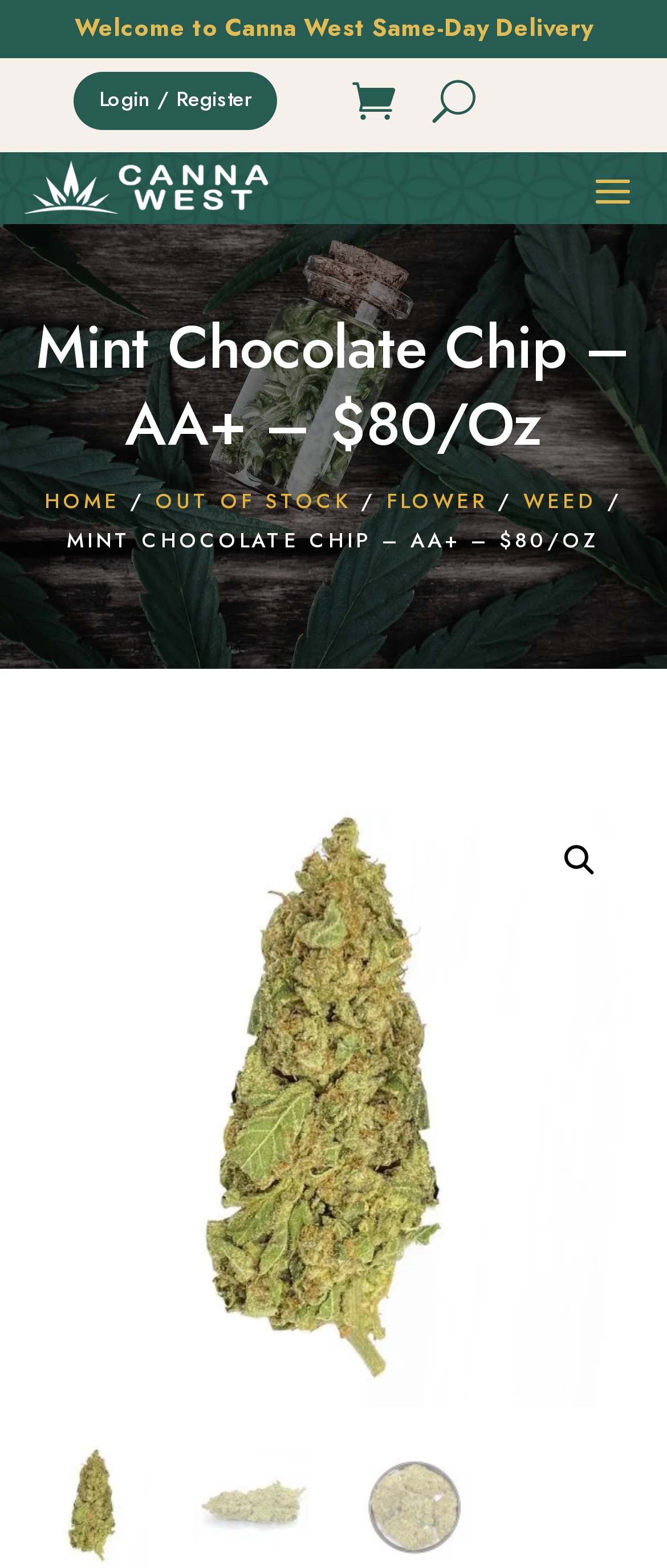Analyze the image and deliver a detailed answer to the question: What is the name of the product?

The name of the product can be found in the StaticText element with the text 'Mint Chocolate Chip – AA+ – $80/Oz' which is located at the top of the webpage.